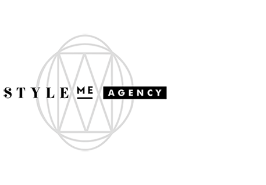Give a thorough explanation of the image.

The image features the logo of "Style ME Agency," a personal styling service. It showcases a distinct geometric design with a minimalist aesthetic, combining text and visuals to create an elegant representation of the brand. The logo's design likely reflects the agency's focus on style and personalization, aimed at transforming clients' wardrobes and enhancing their individual looks. As a prominent feature of the webpage titled "What’s the number 1 rule when going Personal Shopping?", this logo reinforces the agency's branding while highlighting their expertise in personal shopping experiences.